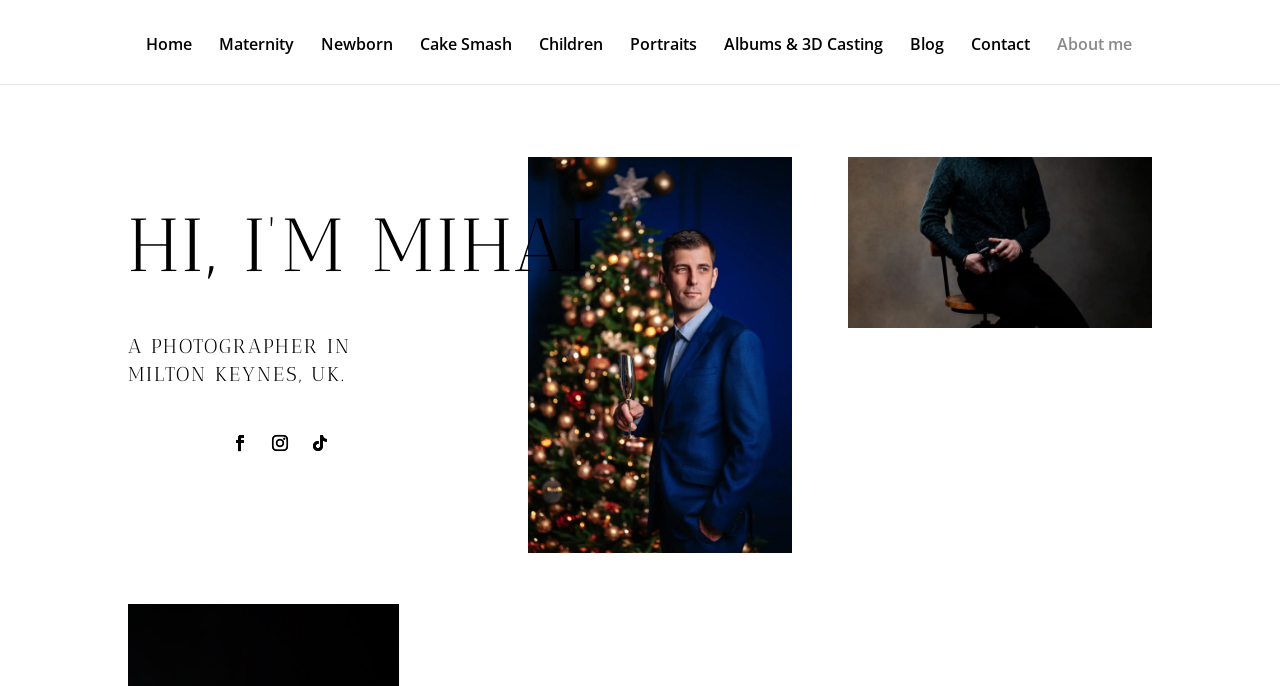What type of photography sessions does the studio offer?
Based on the image, answer the question in a detailed manner.

Based on the navigation links at the top of the webpage, the studio offers various photography sessions, including newborn, cake smash, family, and maternity sessions.